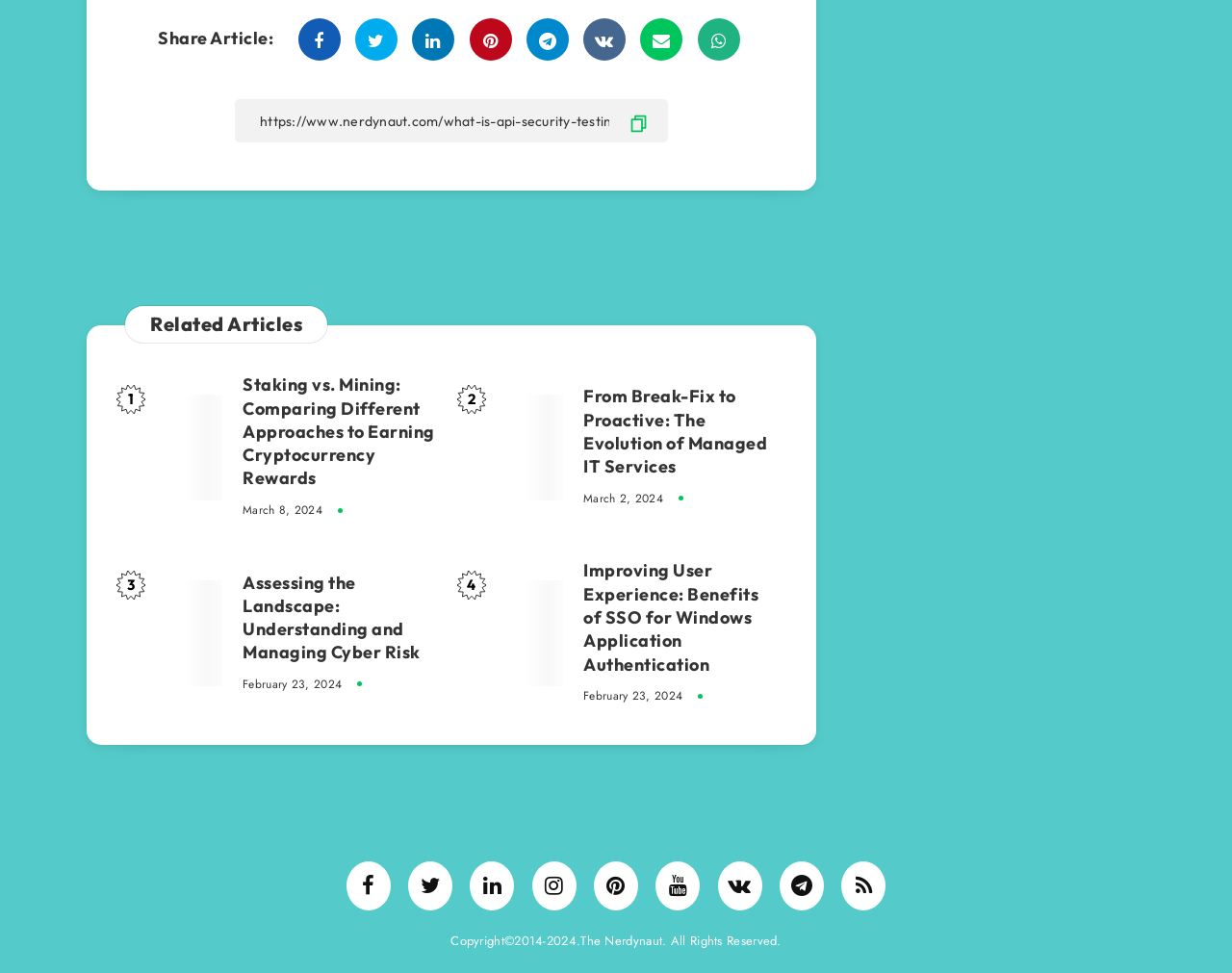Can you specify the bounding box coordinates of the area that needs to be clicked to fulfill the following instruction: "Follow Nerdynaut on Twitter"?

[0.331, 0.886, 0.367, 0.936]